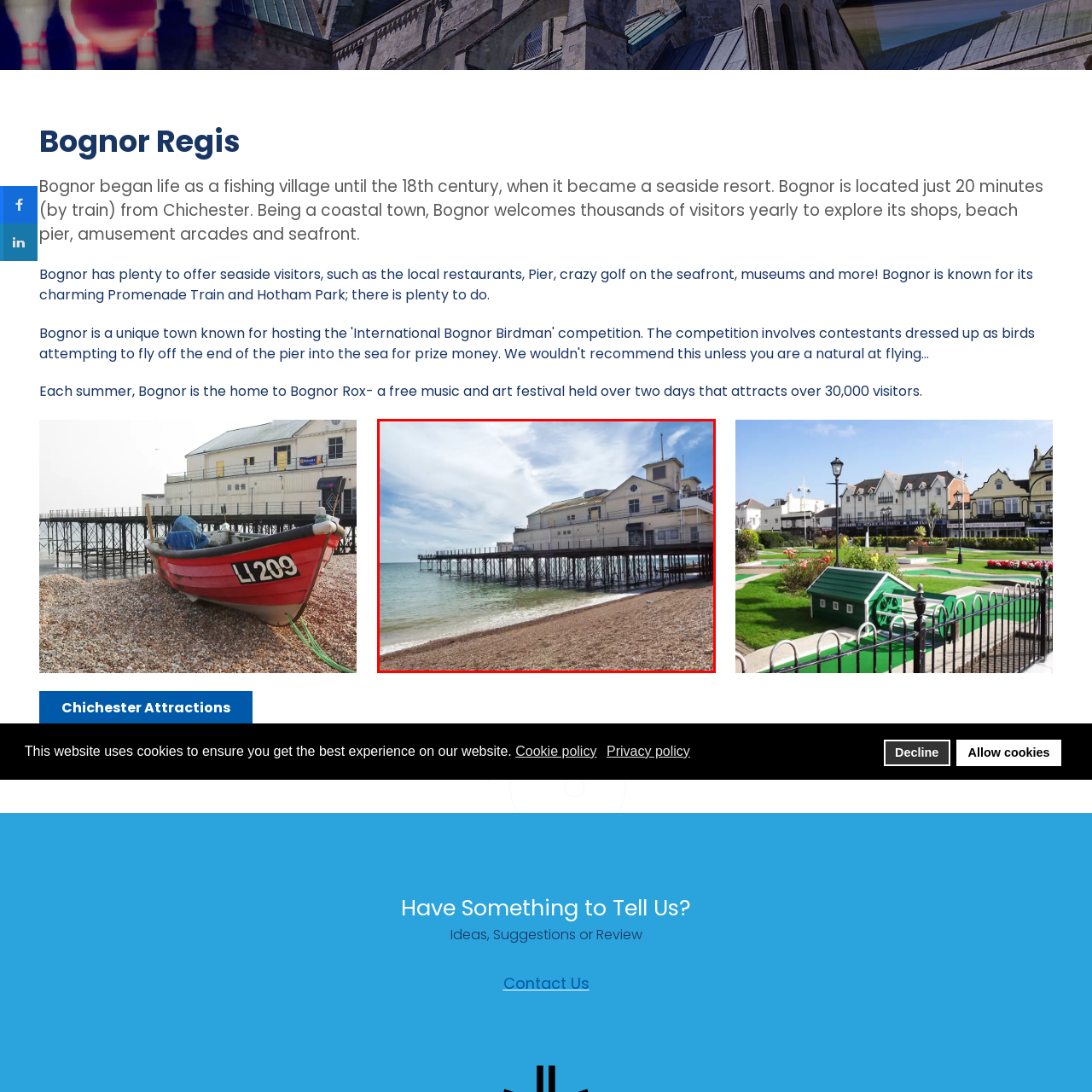Compose a thorough description of the image encased in the red perimeter.

The image showcases the Bognor Regis Pier, a prominent feature of the coastal town, extending gracefully over the shimmering sea. The pier's structure is supported by a series of stilts nestled into the pebbled beach, creating a picturesque scene that captures the essence of seaside leisure. The building on the pier is adorned with large windows and a distinctive roofline, hinting at its historical significance and inviting visitors to explore its offerings. In the background, the sky is filled with soft, wispy clouds, adding to the tranquil atmosphere. This iconic landmark is a testament to Bognor Regis's charm and its appeal as a destination for tourists and local residents alike.